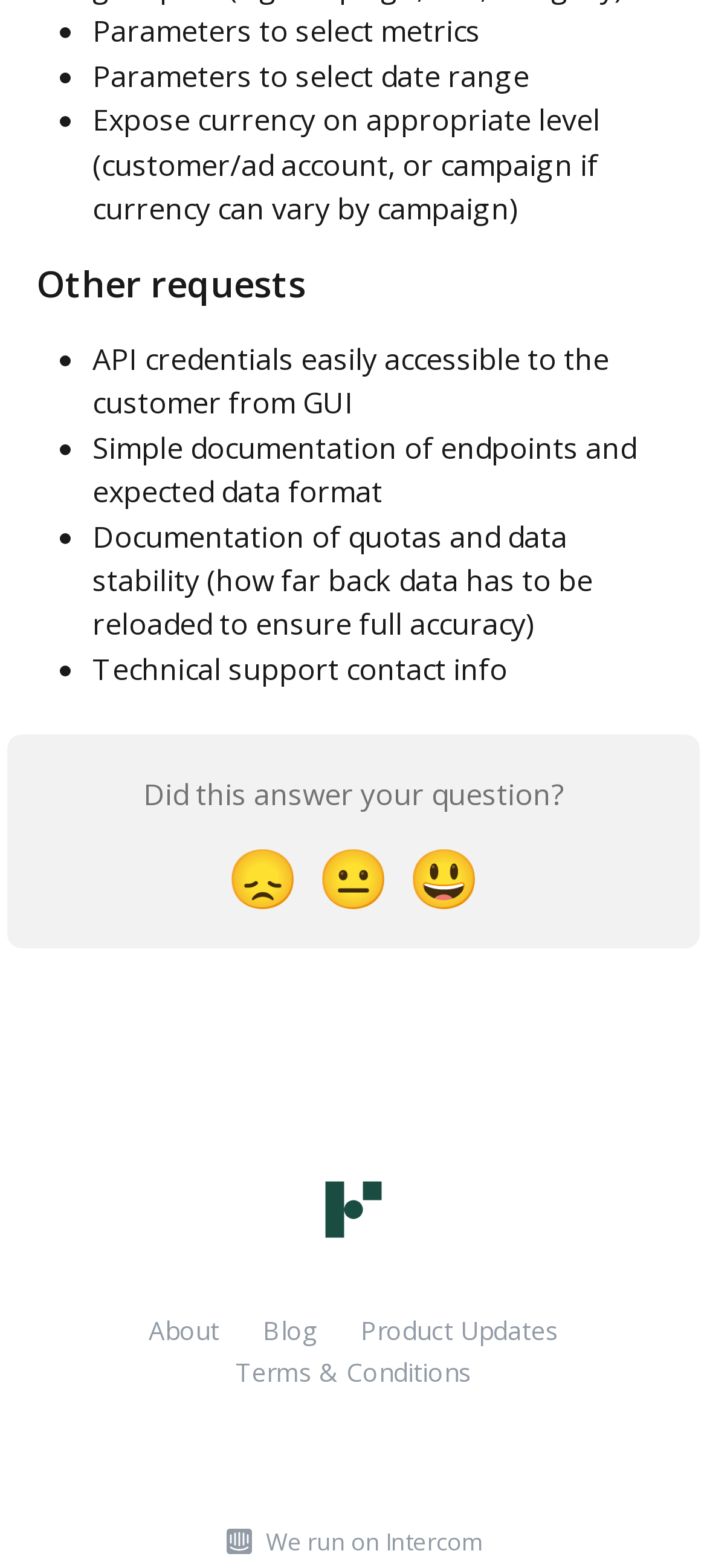What is the reaction indicated by the 😞 emoji?
Identify the answer in the screenshot and reply with a single word or phrase.

Disappointed